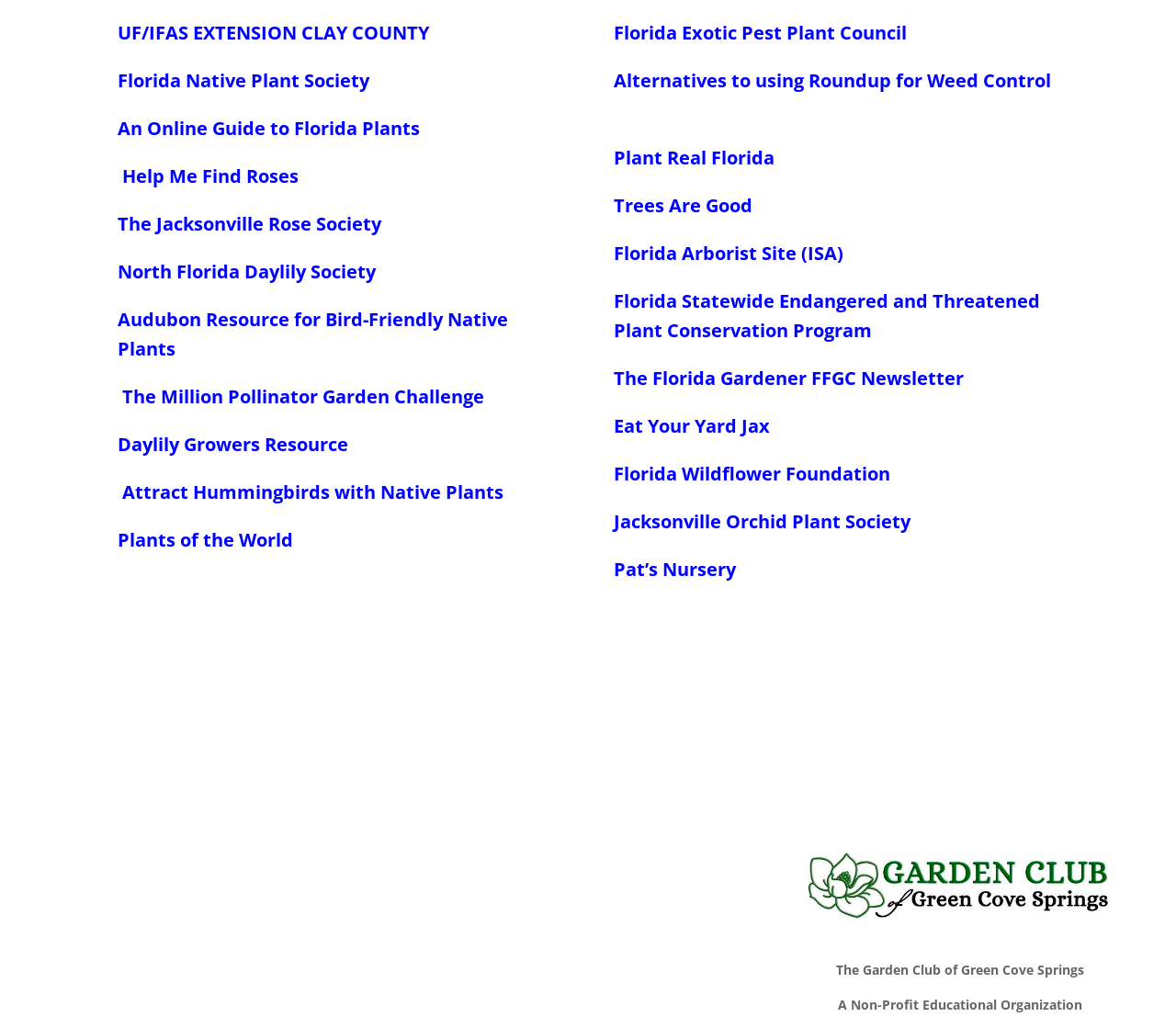What is the main topic of this webpage?
Provide a concise answer using a single word or phrase based on the image.

Gardening